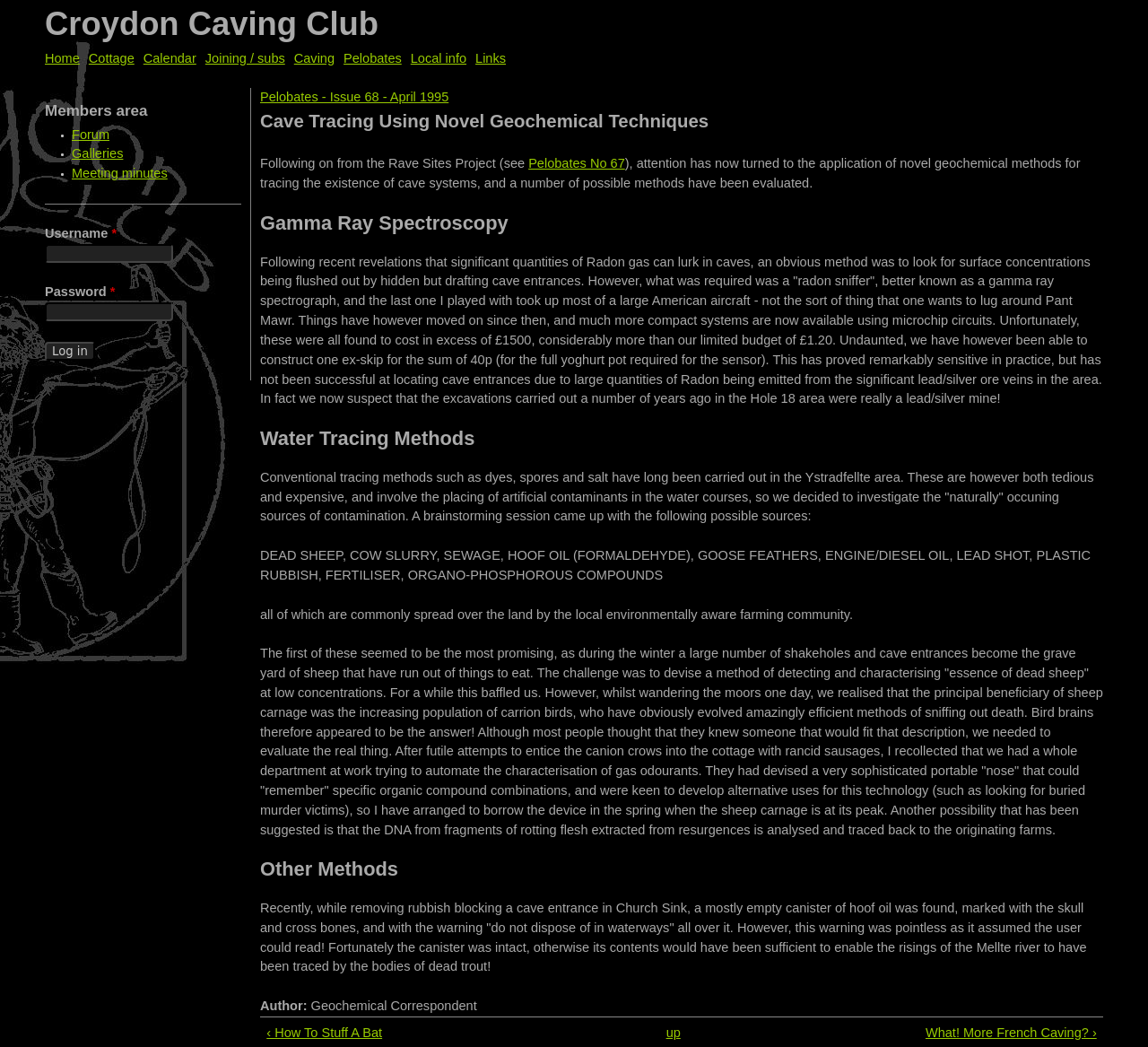Identify the bounding box coordinates of the clickable region necessary to fulfill the following instruction: "Go to the Home page". The bounding box coordinates should be four float numbers between 0 and 1, i.e., [left, top, right, bottom].

[0.039, 0.048, 0.069, 0.062]